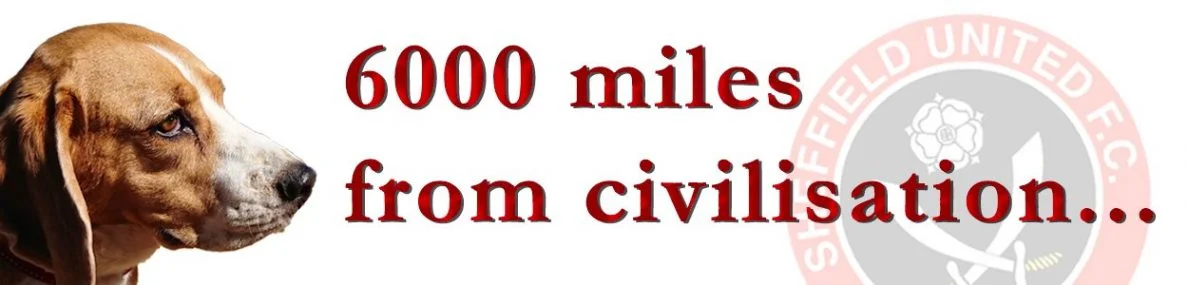What is the shape of the logo in the background?
Answer with a single word or phrase, using the screenshot for reference.

Circular